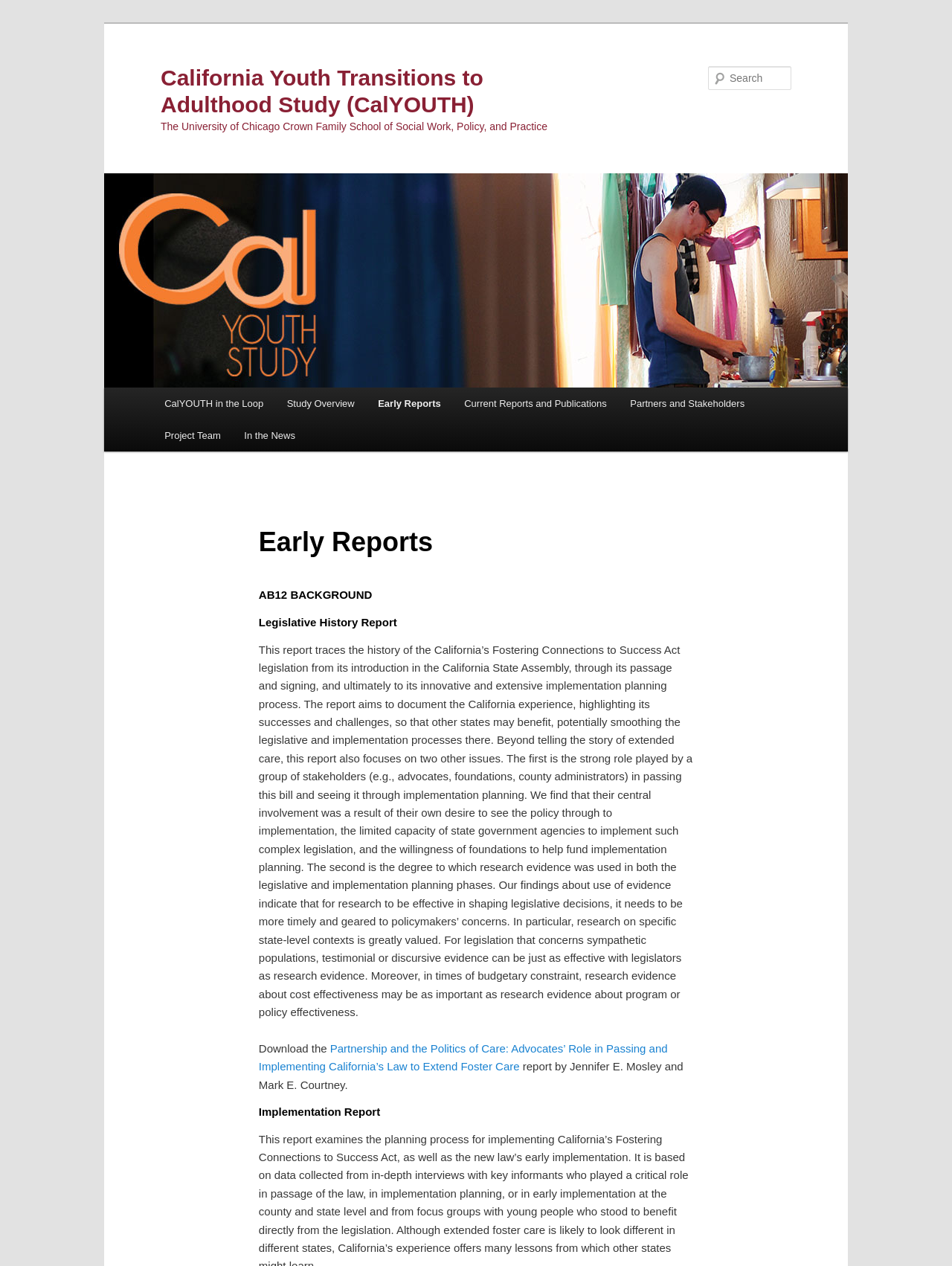Please identify the coordinates of the bounding box that should be clicked to fulfill this instruction: "Download the Partnership and the Politics of Care report".

[0.272, 0.823, 0.701, 0.847]